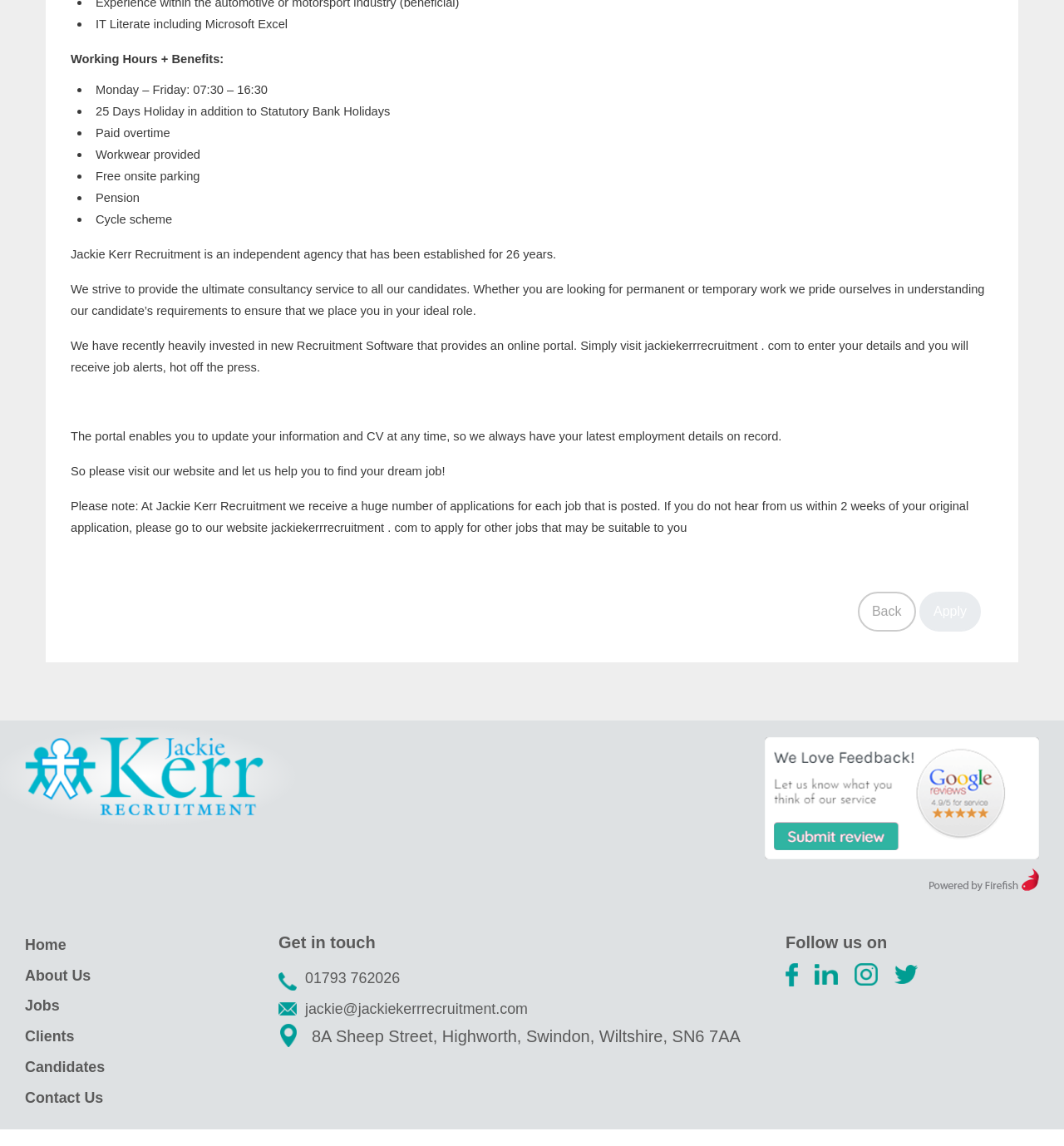Identify the bounding box coordinates of the clickable region necessary to fulfill the following instruction: "Contact us by phone". The bounding box coordinates should be four float numbers between 0 and 1, i.e., [left, top, right, bottom].

[0.262, 0.844, 0.393, 0.866]